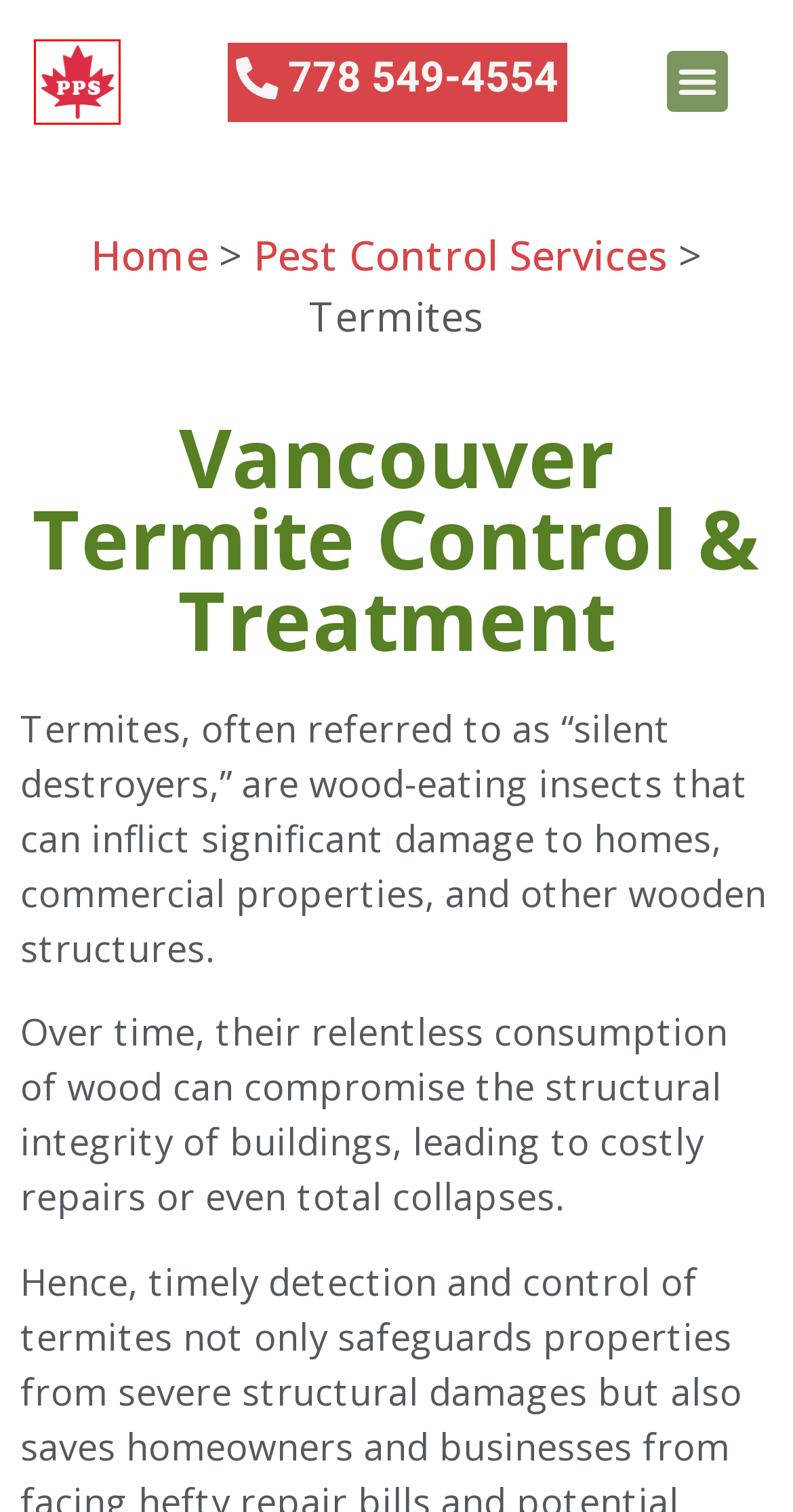Examine the screenshot of a webpage with a red rectangle bounding box. Select the most accurate webpage description that matches the new webpage after clicking the element within the bounding box. Here are the candidates:
A. Vancouver Residential Pest Control - Home Pest Removal | PPS
B. Pest Control & Removal - Pest Extermination | PPS
C. Pest Control Services in West Vancouver, BC | PPS
D. Pest Control Company in Vancouver | Pest Removal | PPS
E. About Perfect Pest Solutions & Dr. Gholamreza Abbaszadeh
F. Pest Control Services in Burnaby, BC | PPS
G. Pest Control Services in North Vancouver, BC | PPS
H. Pest Control in Vancouver, BC - Local Pest Exterminators | PPS

D